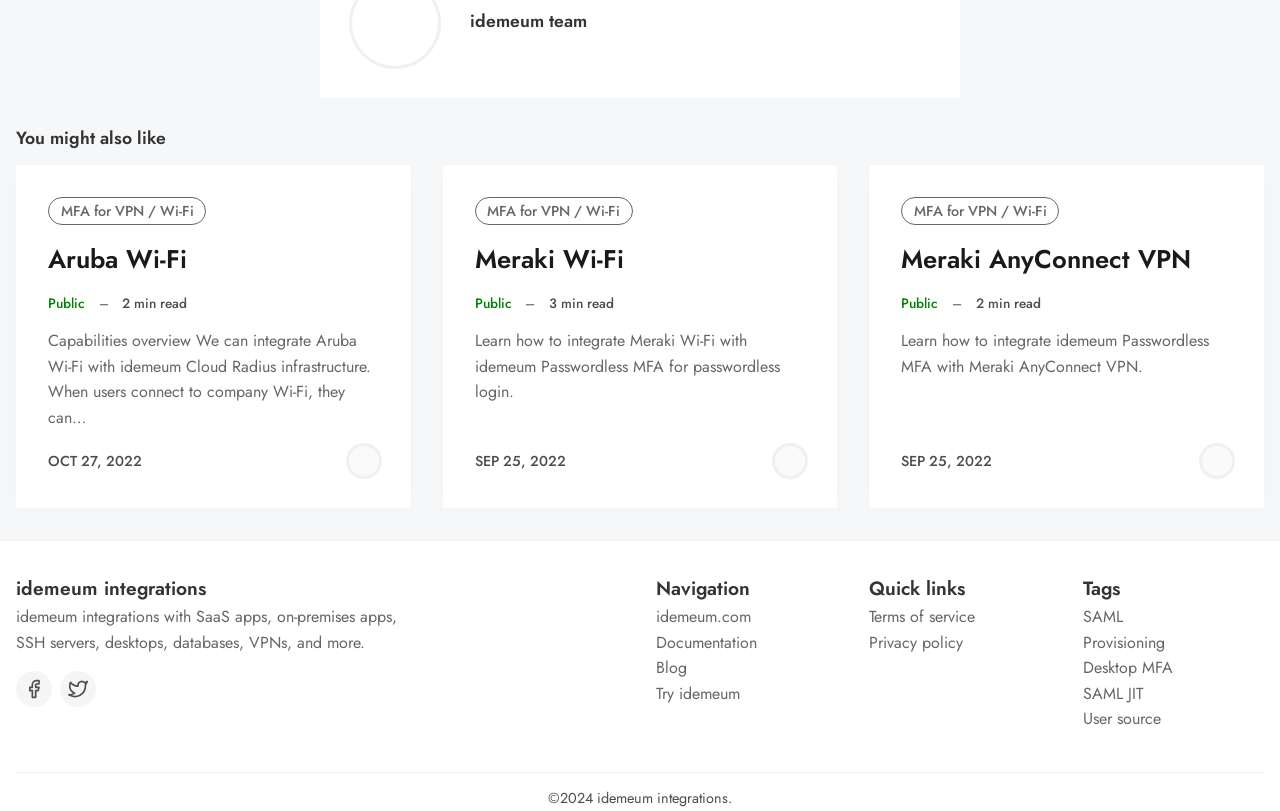What is the date of the article 'Capabilities overview We can integrate Aruba Wi-Fi with idemeum Cloud Radius infrastructure.'?
Based on the image, please offer an in-depth response to the question.

The date of the article can be found in the time element associated with the article. The time element is located below the article heading and provides the date of publication, which is OCT 27, 2022.